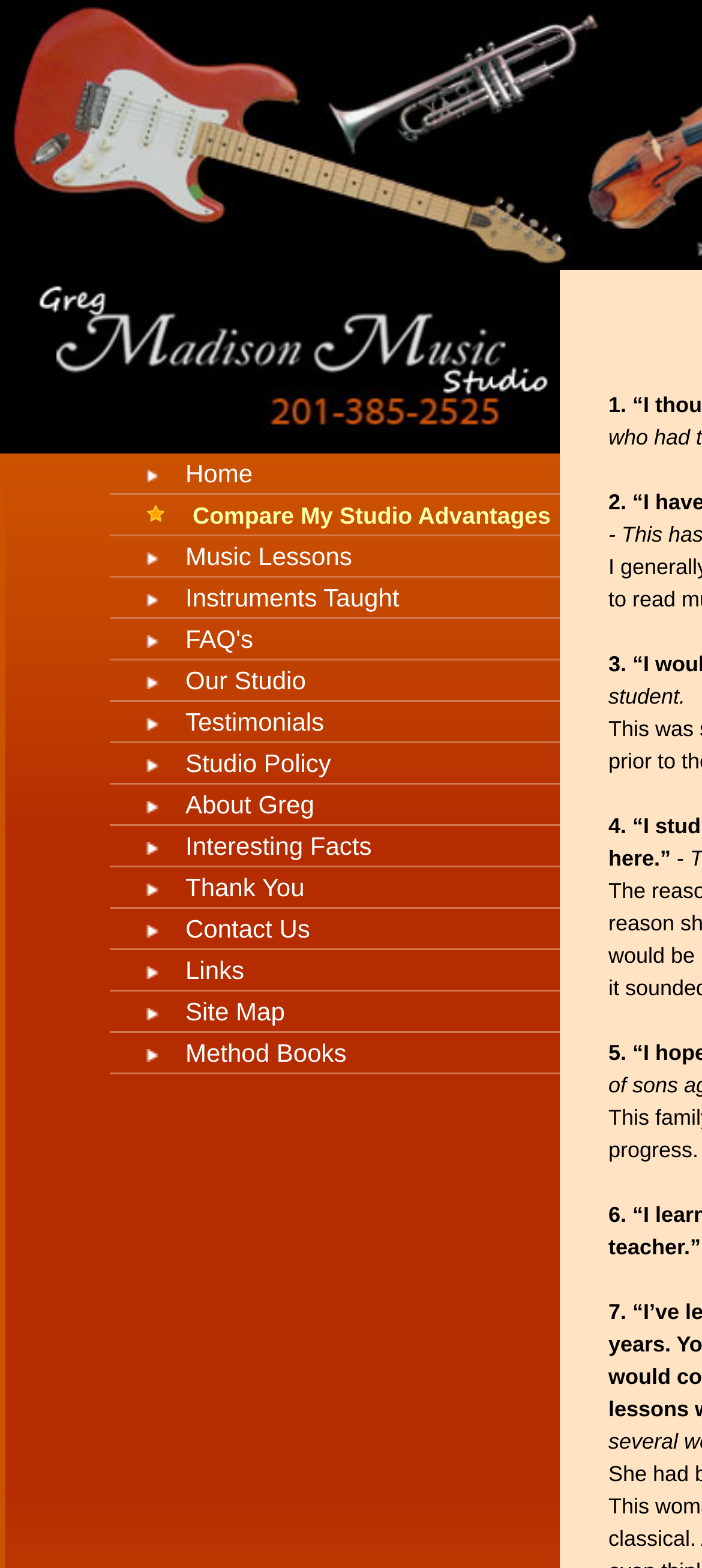Determine the main text heading of the webpage and provide its content.

The reason for the missing years
of testimonials is the following...